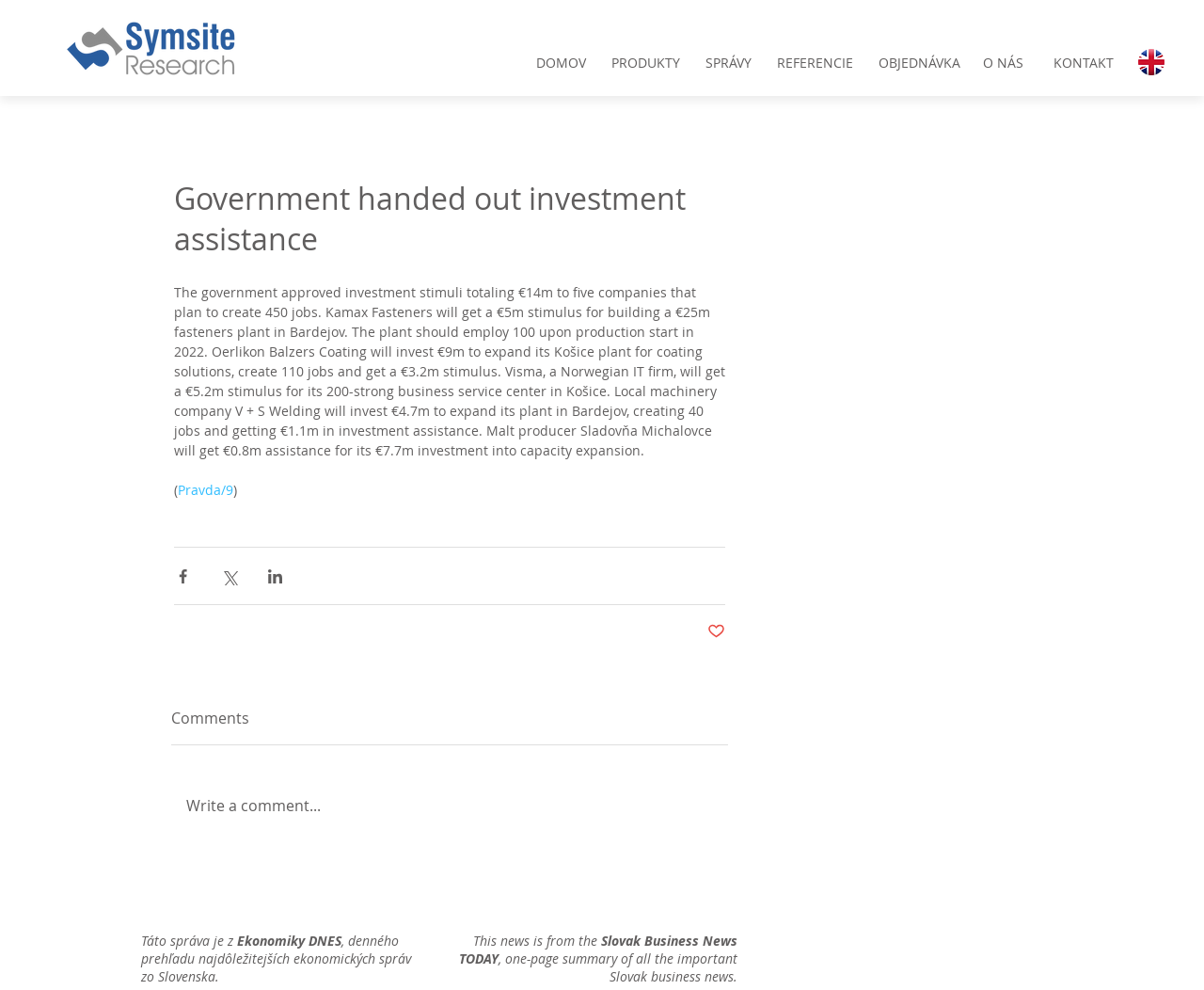Find the bounding box coordinates of the clickable region needed to perform the following instruction: "Write a comment". The coordinates should be provided as four float numbers between 0 and 1, i.e., [left, top, right, bottom].

[0.142, 0.787, 0.605, 0.84]